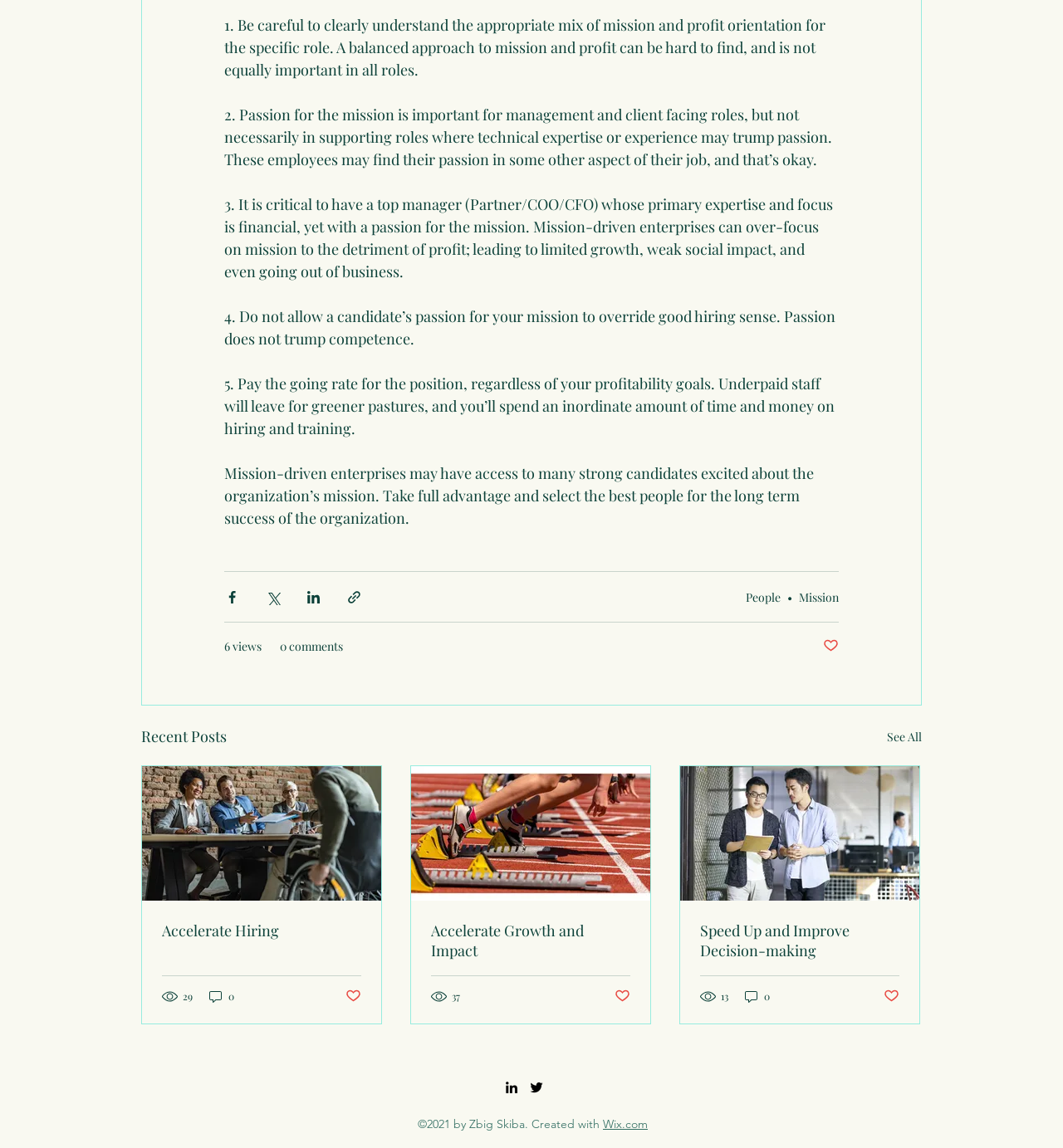Please provide the bounding box coordinates for the UI element as described: "0". The coordinates must be four floats between 0 and 1, represented as [left, top, right, bottom].

[0.699, 0.861, 0.726, 0.875]